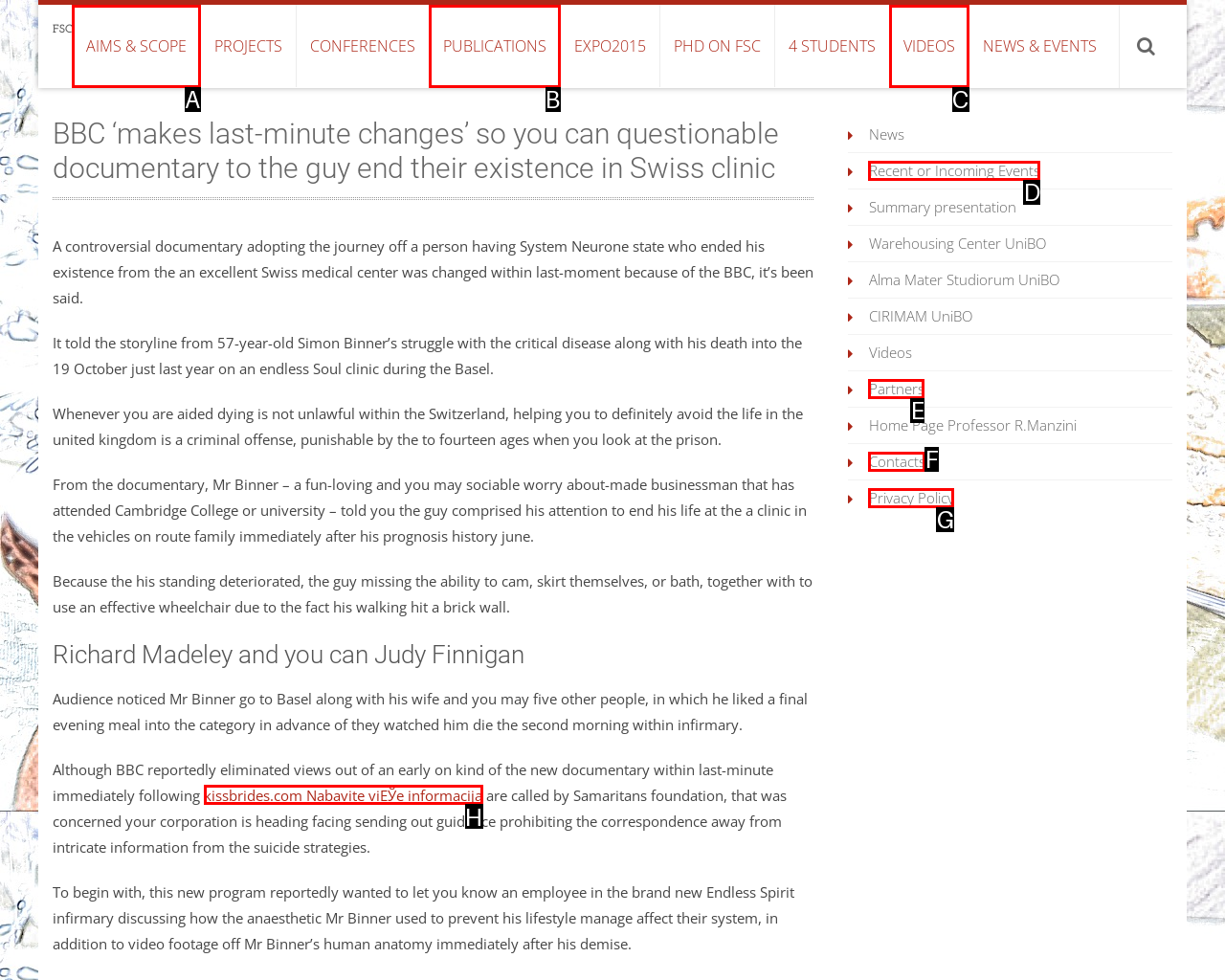Identify the correct UI element to click for the following task: Watch the videos Choose the option's letter based on the given choices.

C